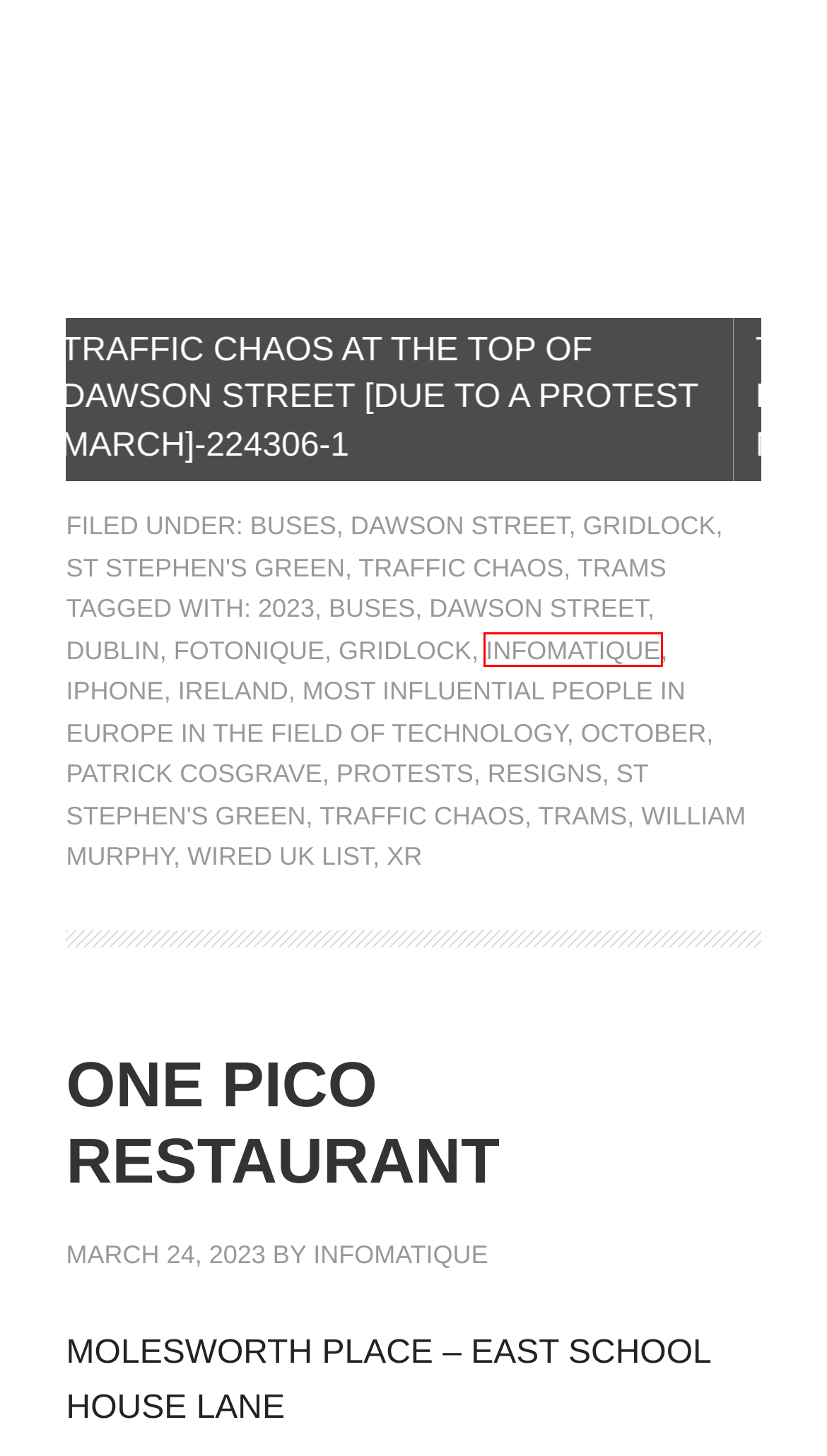You have a screenshot of a webpage with a red rectangle bounding box around a UI element. Choose the best description that matches the new page after clicking the element within the bounding box. The candidate descriptions are:
A. Infomatique Archives  - EXCELLENT STREET IMAGES
B. Trams Archives  - EXCELLENT STREET IMAGES
C. Protests Archives  - EXCELLENT STREET IMAGES
D. October Archives  - EXCELLENT STREET IMAGES
E. Ireland Archives  - EXCELLENT STREET IMAGES
F. XR Archives  - EXCELLENT STREET IMAGES
G. St Stephen's Green Archives  - EXCELLENT STREET IMAGES
H. Dublin Archives  - EXCELLENT STREET IMAGES

A